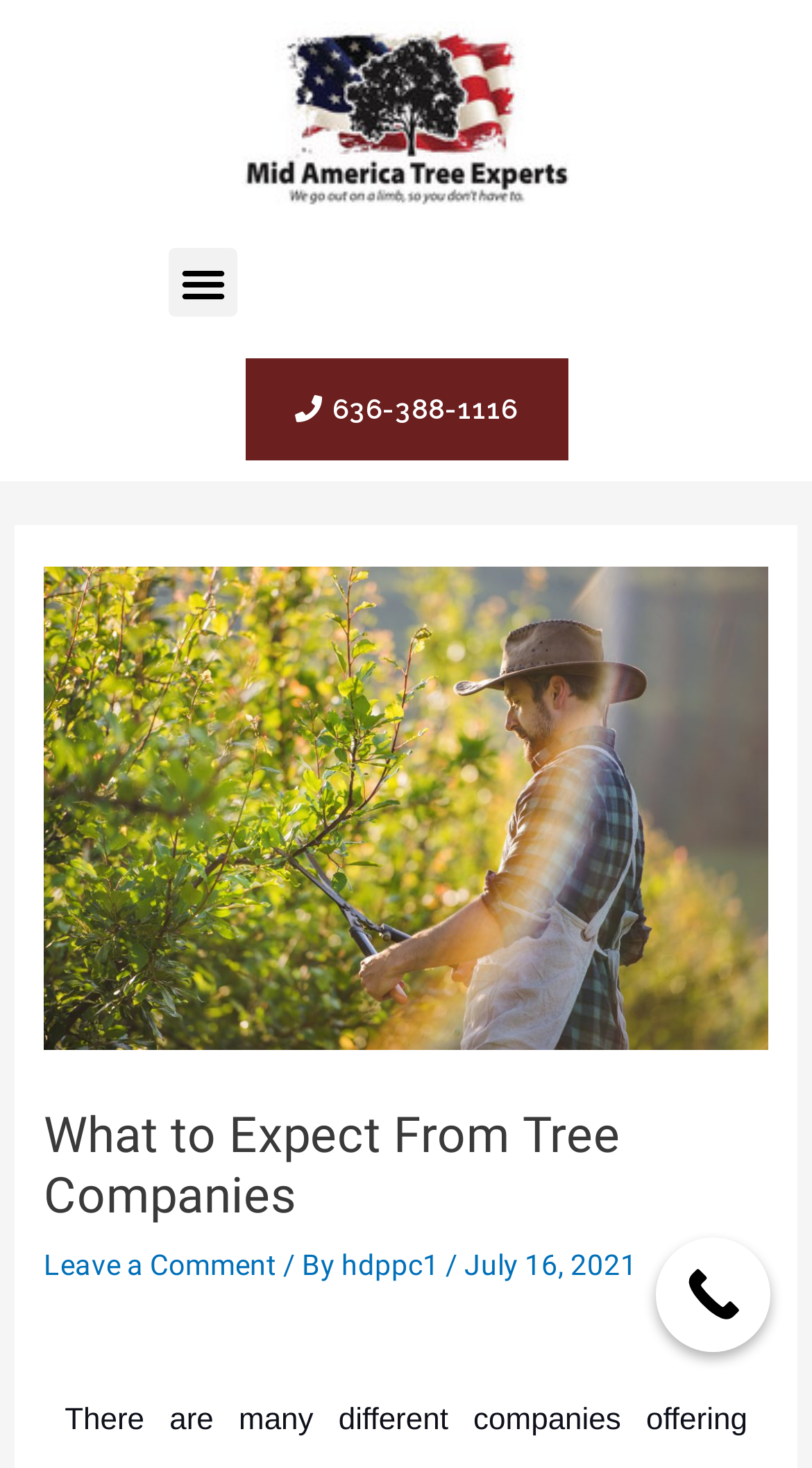Analyze the image and provide a detailed answer to the question: What is the phone number to call?

I found the phone number by looking at the link element with the text '636-388-1116' which is located at the top of the page, below the company logo.